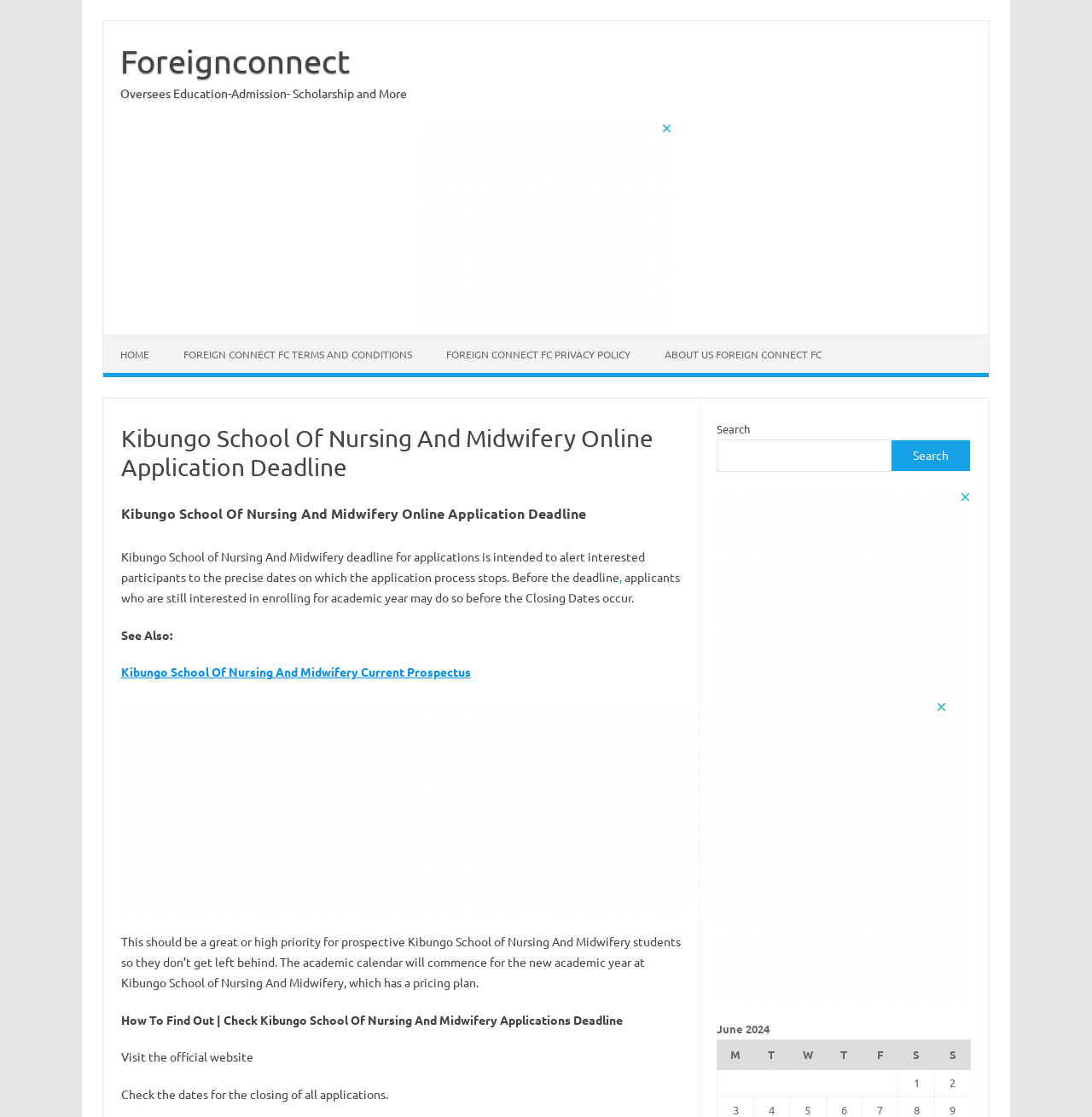How can one find out the Kibungo School Of Nursing And Midwifery applications deadline?
Please provide a comprehensive answer based on the information in the image.

To find out the Kibungo School Of Nursing And Midwifery applications deadline, one can visit the official website of the institution, where they can check the dates for the closing of all applications and plan their application process accordingly.